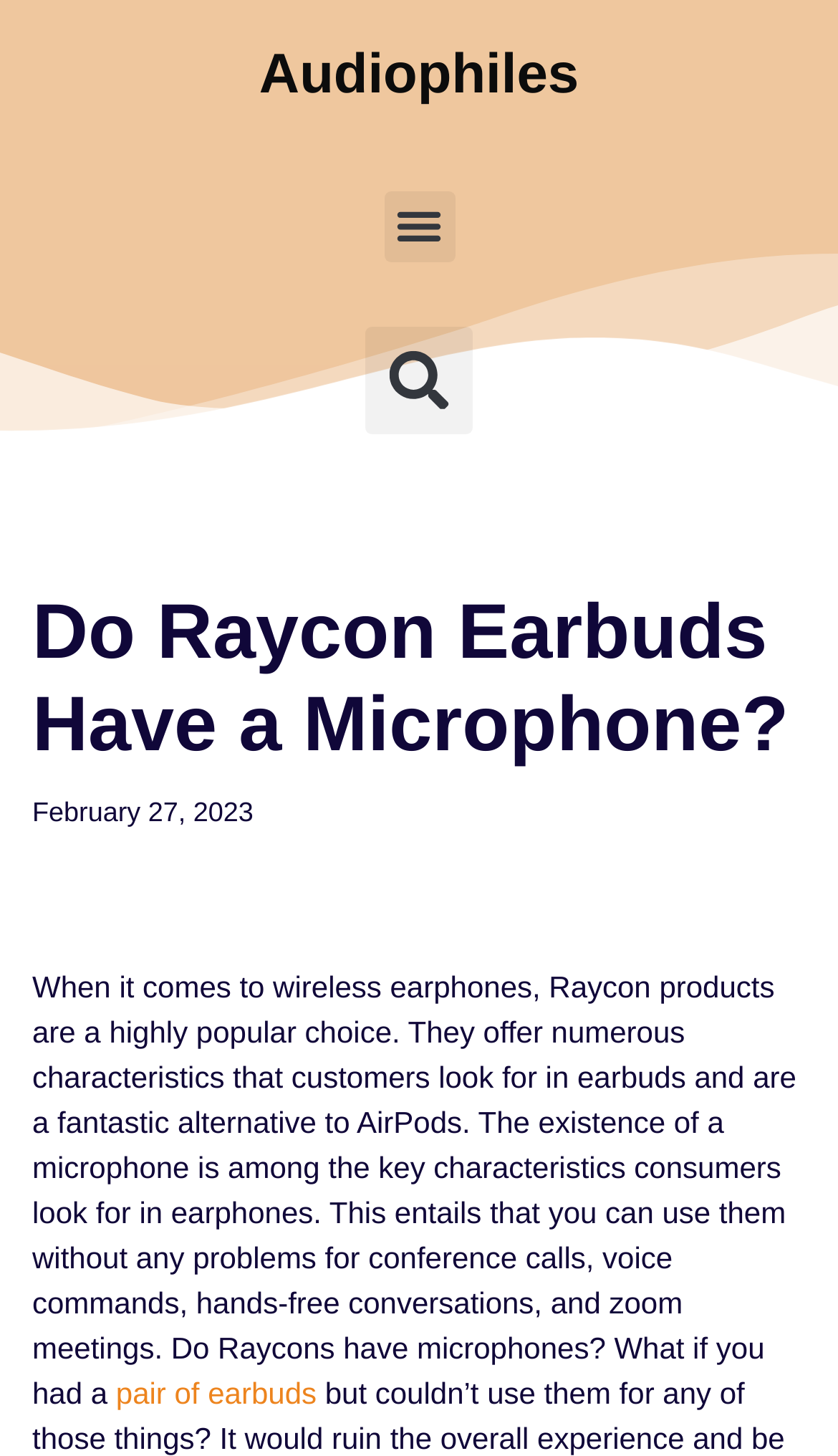What is Raycon an alternative to?
Look at the image and respond to the question as thoroughly as possible.

According to the webpage content, Raycon earbuds are a fantastic alternative to AirPods, offering numerous characteristics that customers look for in earbuds.